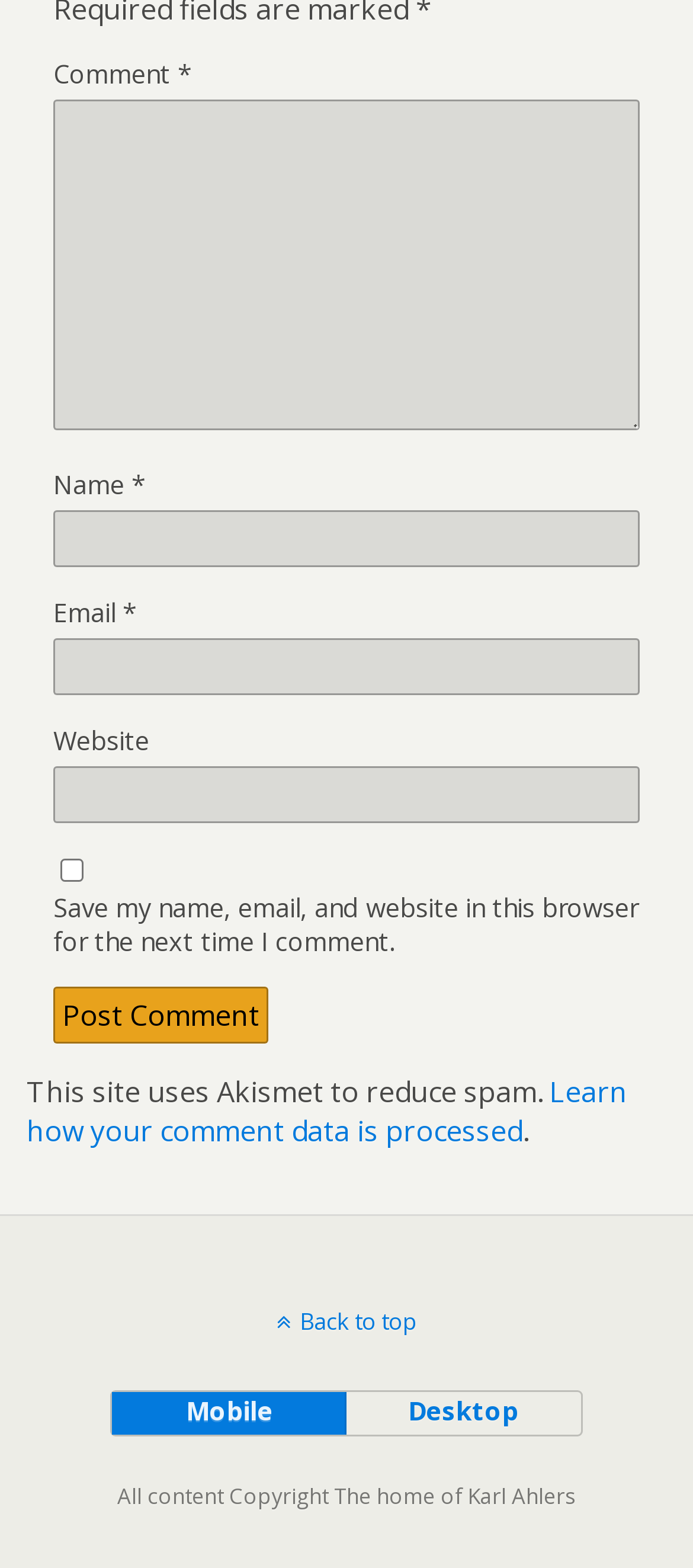Determine the bounding box coordinates for the clickable element to execute this instruction: "Check the save my name checkbox". Provide the coordinates as four float numbers between 0 and 1, i.e., [left, top, right, bottom].

[0.087, 0.547, 0.121, 0.562]